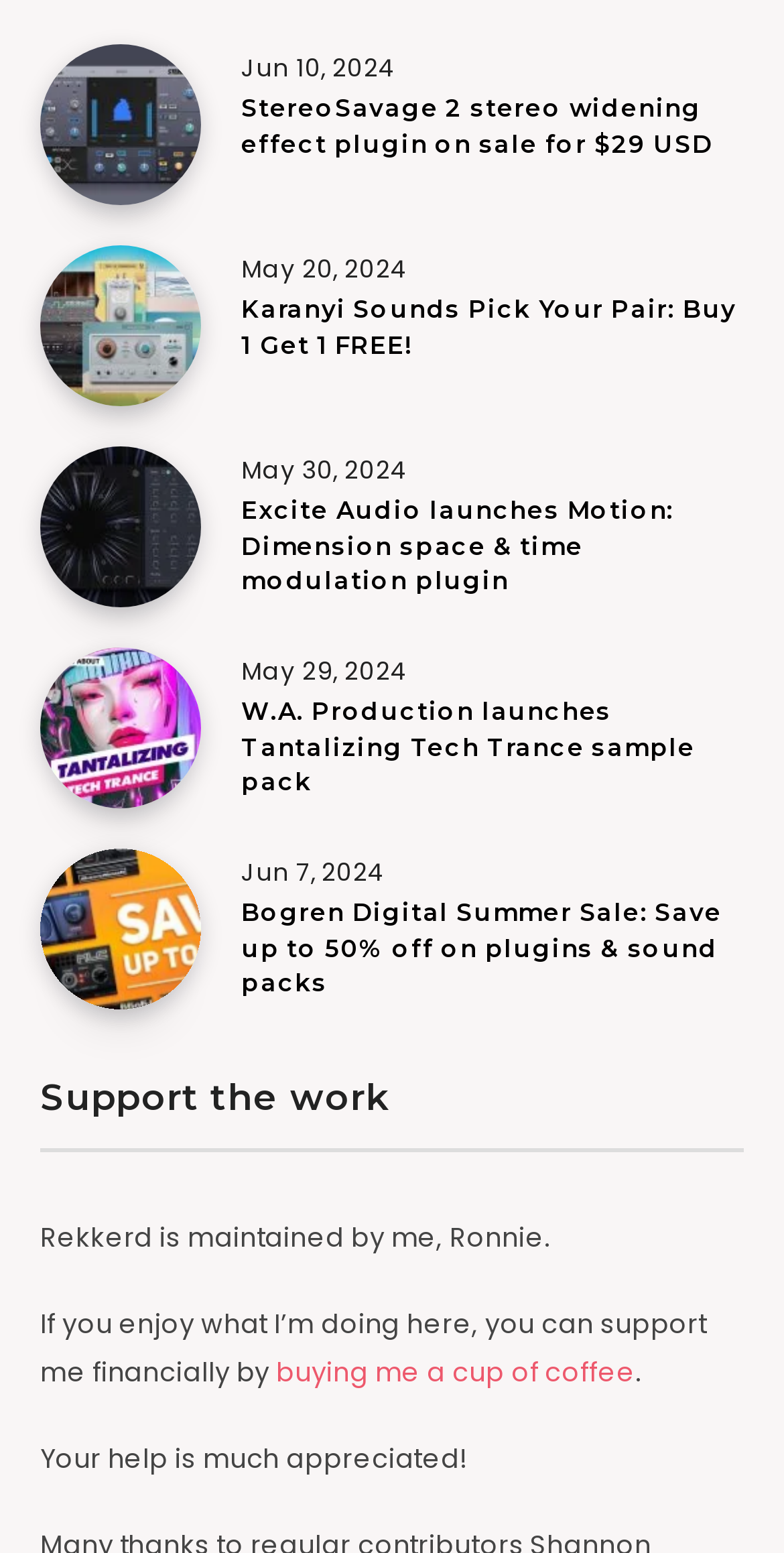Pinpoint the bounding box coordinates of the area that should be clicked to complete the following instruction: "Read the W.A. Production launches Tantalizing Tech Trance sample pack article". The coordinates must be given as four float numbers between 0 and 1, i.e., [left, top, right, bottom].

[0.051, 0.417, 0.949, 0.52]